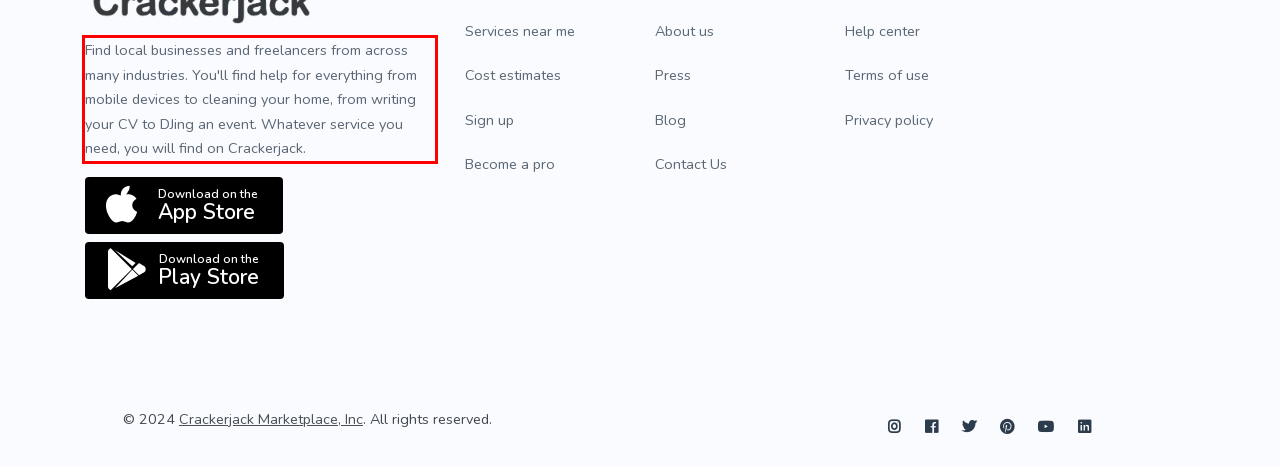From the given screenshot of a webpage, identify the red bounding box and extract the text content within it.

Find local businesses and freelancers from across many industries. You'll find help for everything from mobile devices to cleaning your home, from writing your CV to DJing an event. Whatever service you need, you will find on Crackerjack.